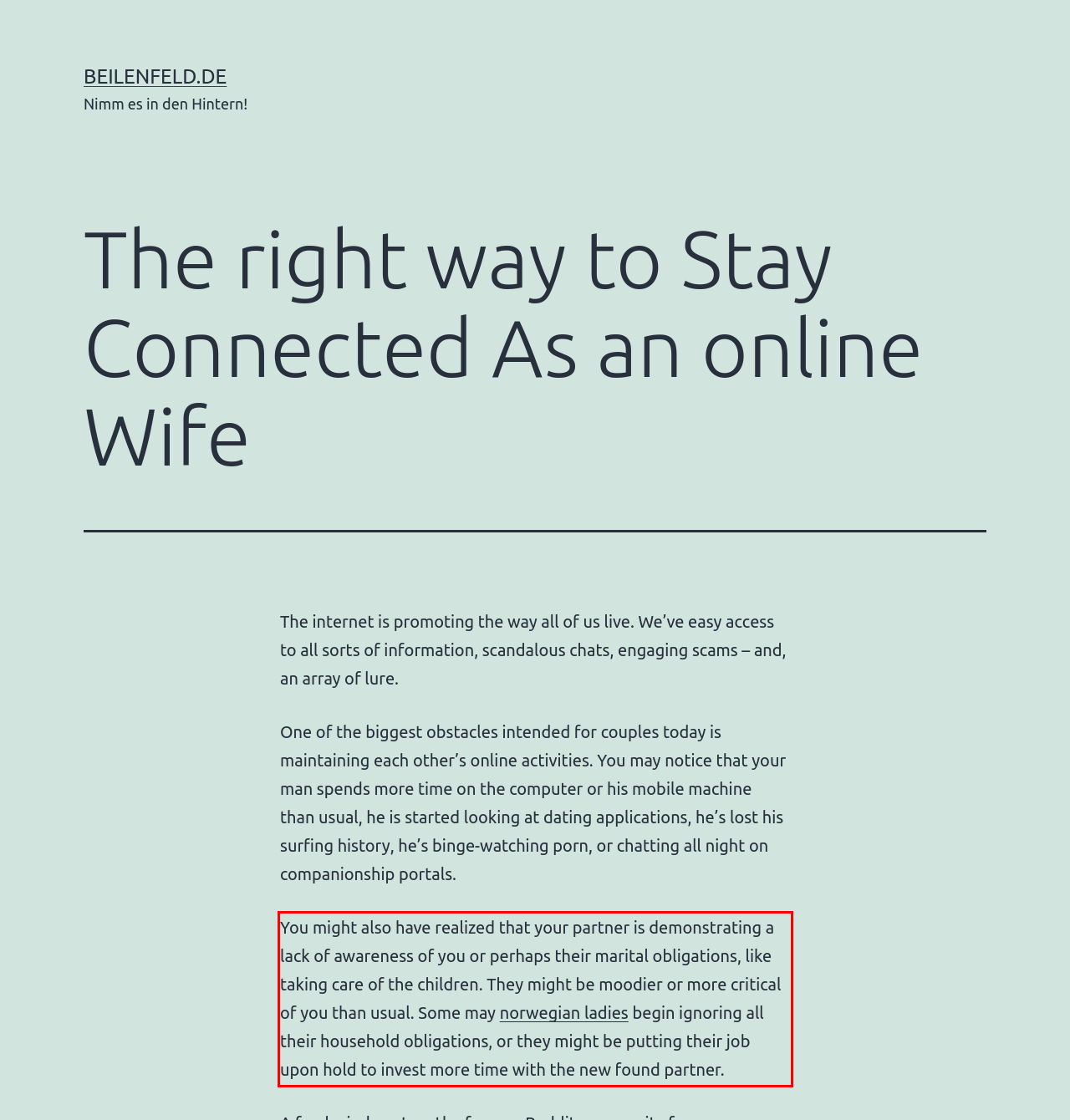There is a UI element on the webpage screenshot marked by a red bounding box. Extract and generate the text content from within this red box.

You might also have realized that your partner is demonstrating a lack of awareness of you or perhaps their marital obligations, like taking care of the children. They might be moodier or more critical of you than usual. Some may norwegian ladies begin ignoring all their household obligations, or they might be putting their job upon hold to invest more time with the new found partner.